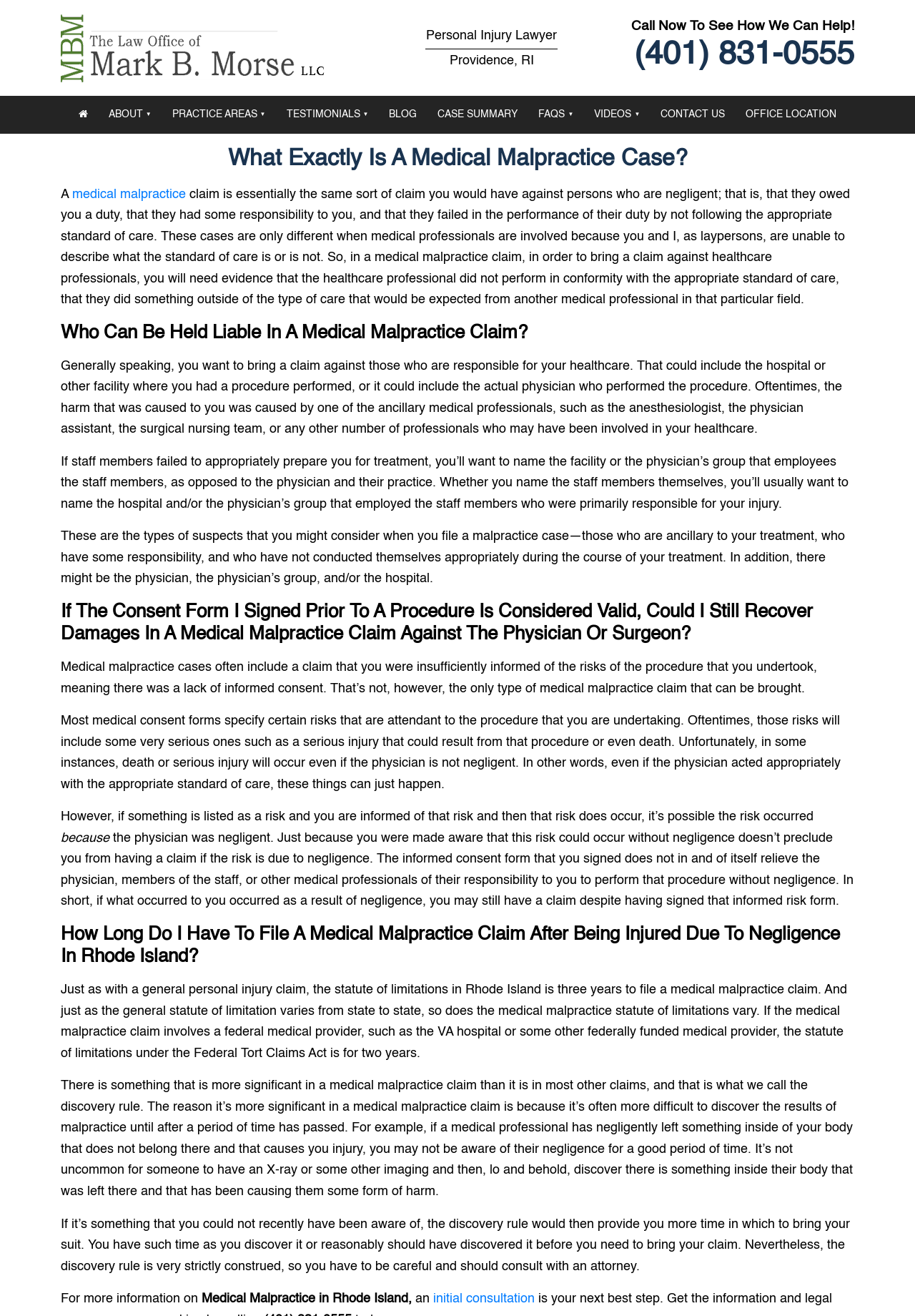Construct a comprehensive description capturing every detail on the webpage.

This webpage is about medical malpractice cases and provides information on what constitutes a medical malpractice case, who can be held liable, and the statute of limitations for filing a claim in Rhode Island. 

At the top of the page, there is a logo of "The Law Office Of Mark B. Morse LLC" with a link to the office's website. Below the logo, there is a heading that reads "What Exactly Is A Medical Malpractice Case?" followed by a brief description of medical malpractice cases. 

On the left side of the page, there is a navigation menu with links to different sections of the website, including "ABOUT", "PRACTICE AREAS", "TESTIMONIALS", "BLOG", "CASE SUMMARY", "FAQS", "VIDEOS", "CONTACT US", and "OFFICE LOCATION". 

The main content of the page is divided into several sections, each with a heading and a detailed description of medical malpractice cases. The sections include "What Exactly Is A Medical Malpractice Case?", "Who Can Be Held Liable In A Medical Malpractice Claim?", "If The Consent Form I Signed Prior To A Procedure Is Considered Valid, Could I Still Recover Damages In A Medical Malpractice Claim Against The Physician Or Surgeon?", and "How Long Do I Have To File A Medical Malpractice Claim After Being Injured Due To Negligence In Rhode Island?". 

Throughout the page, there are several paragraphs of text that provide detailed information on medical malpractice cases, including the standard of care, informed consent, and the statute of limitations for filing a claim. 

At the bottom of the page, there is a call-to-action section that encourages visitors to call for an initial consultation with a personal injury lawyer, along with the lawyer's phone number.